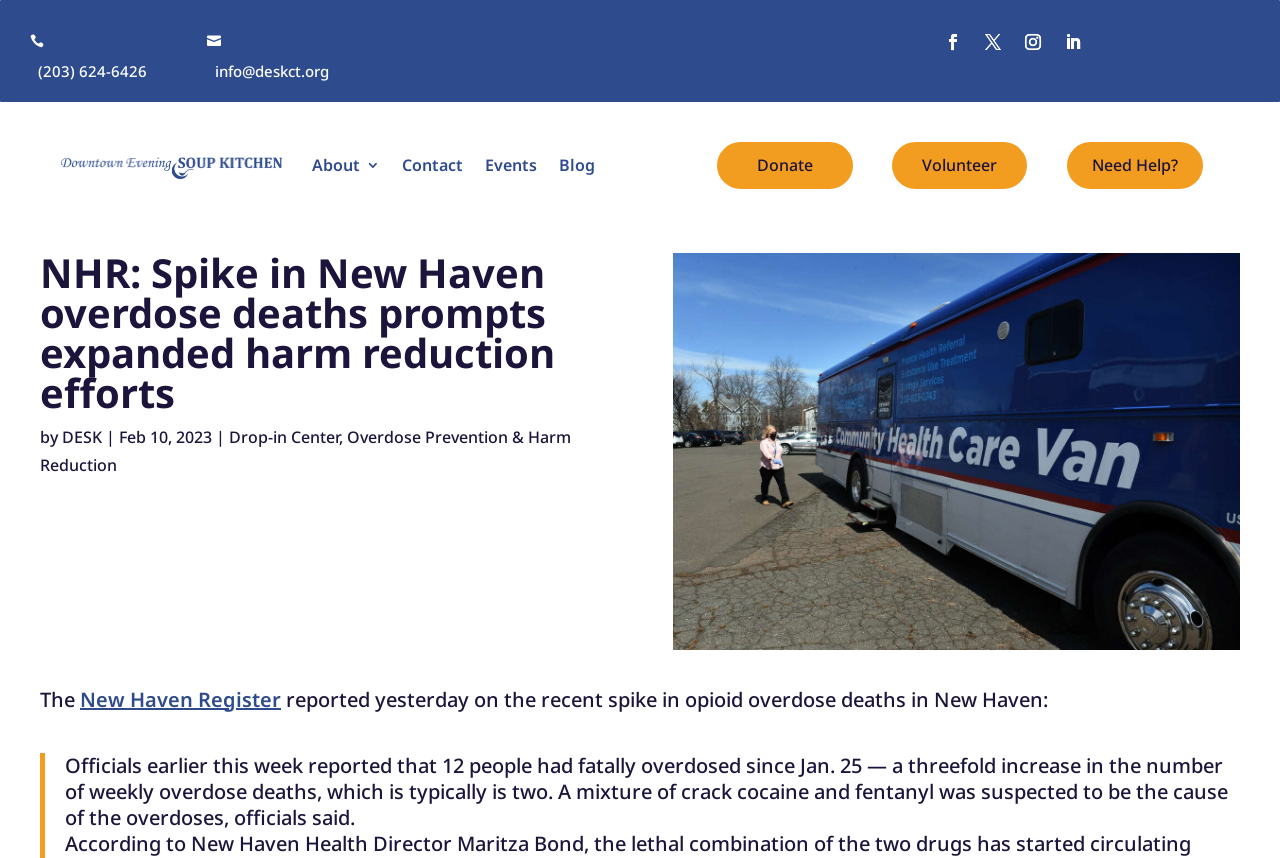Highlight the bounding box of the UI element that corresponds to this description: "Overdose Prevention & Harm Reduction".

[0.031, 0.497, 0.446, 0.555]